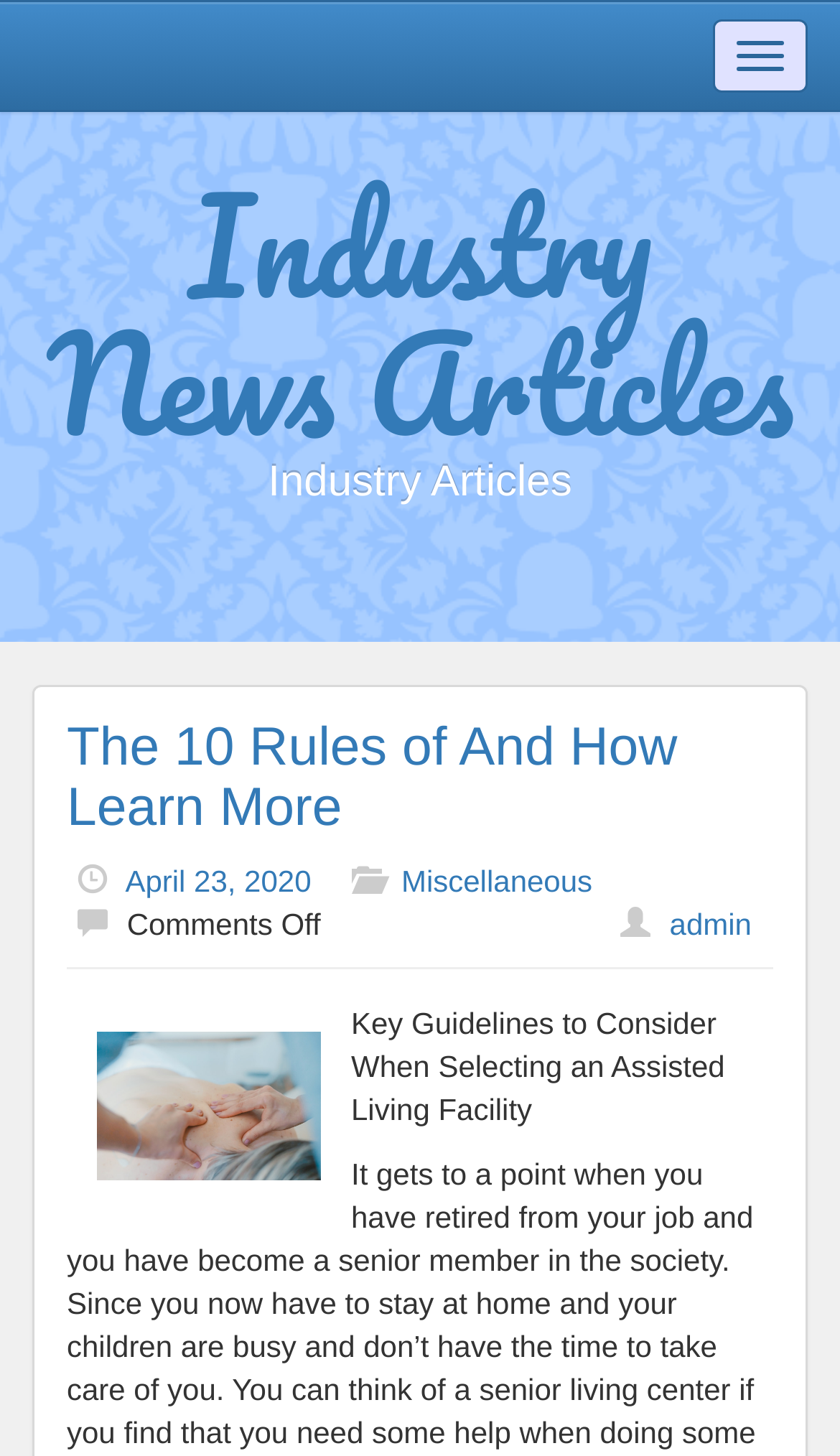Using the details in the image, give a detailed response to the question below:
What is the date of the article?

I saw the link 'April 23, 2020' with bounding box coordinates [0.149, 0.593, 0.371, 0.617], which suggests that it is the publication date of the article.